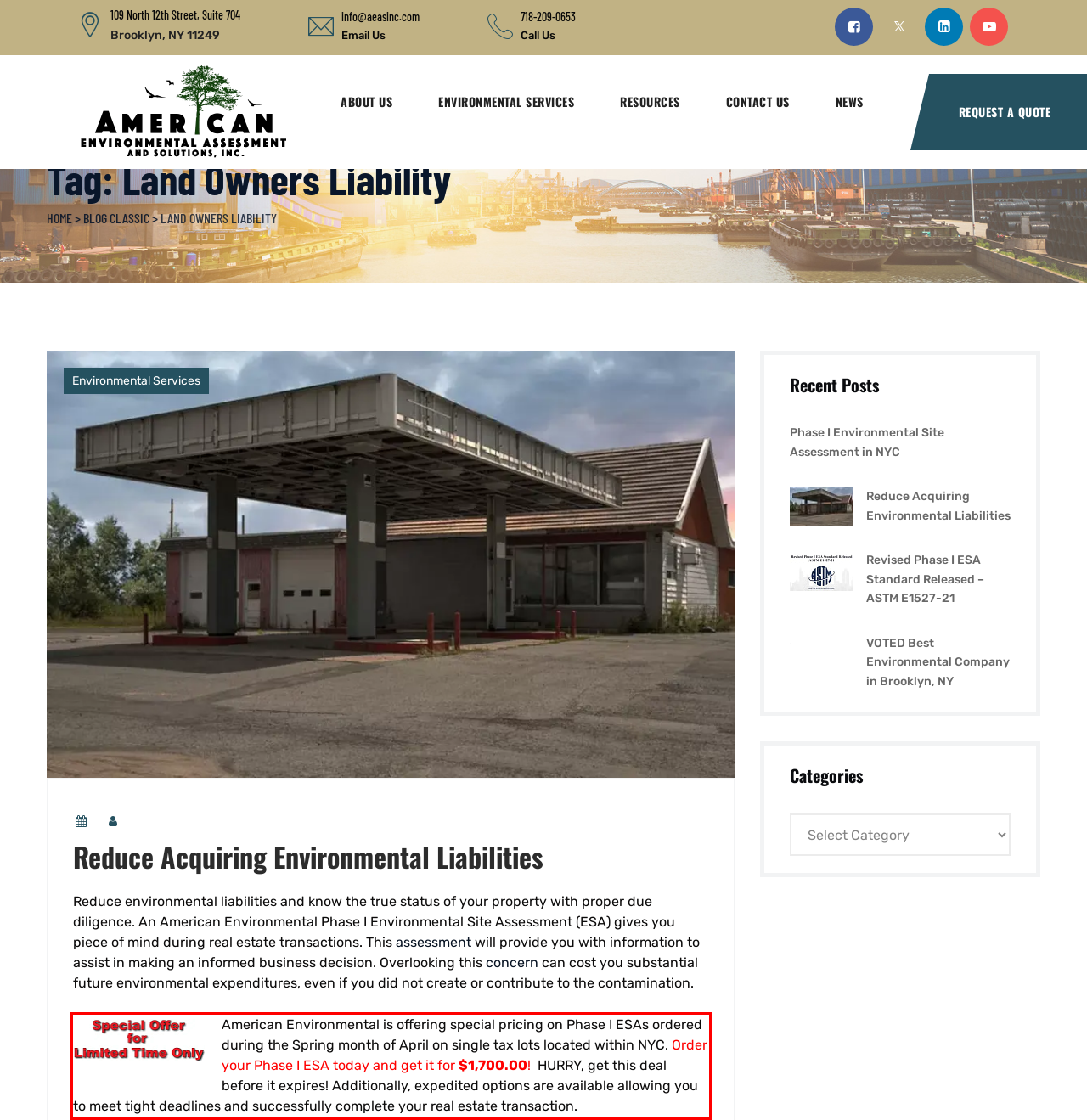Identify the text inside the red bounding box in the provided webpage screenshot and transcribe it.

American Environmental is offering special pricing on Phase I ESAs ordered during the Spring month of April on single tax lots located within NYC. Order your Phase I ESA today and get it for $1,700.00! HURRY, get this deal before it expires! Additionally, expedited options are available allowing you to meet tight deadlines and successfully complete your real estate transaction.